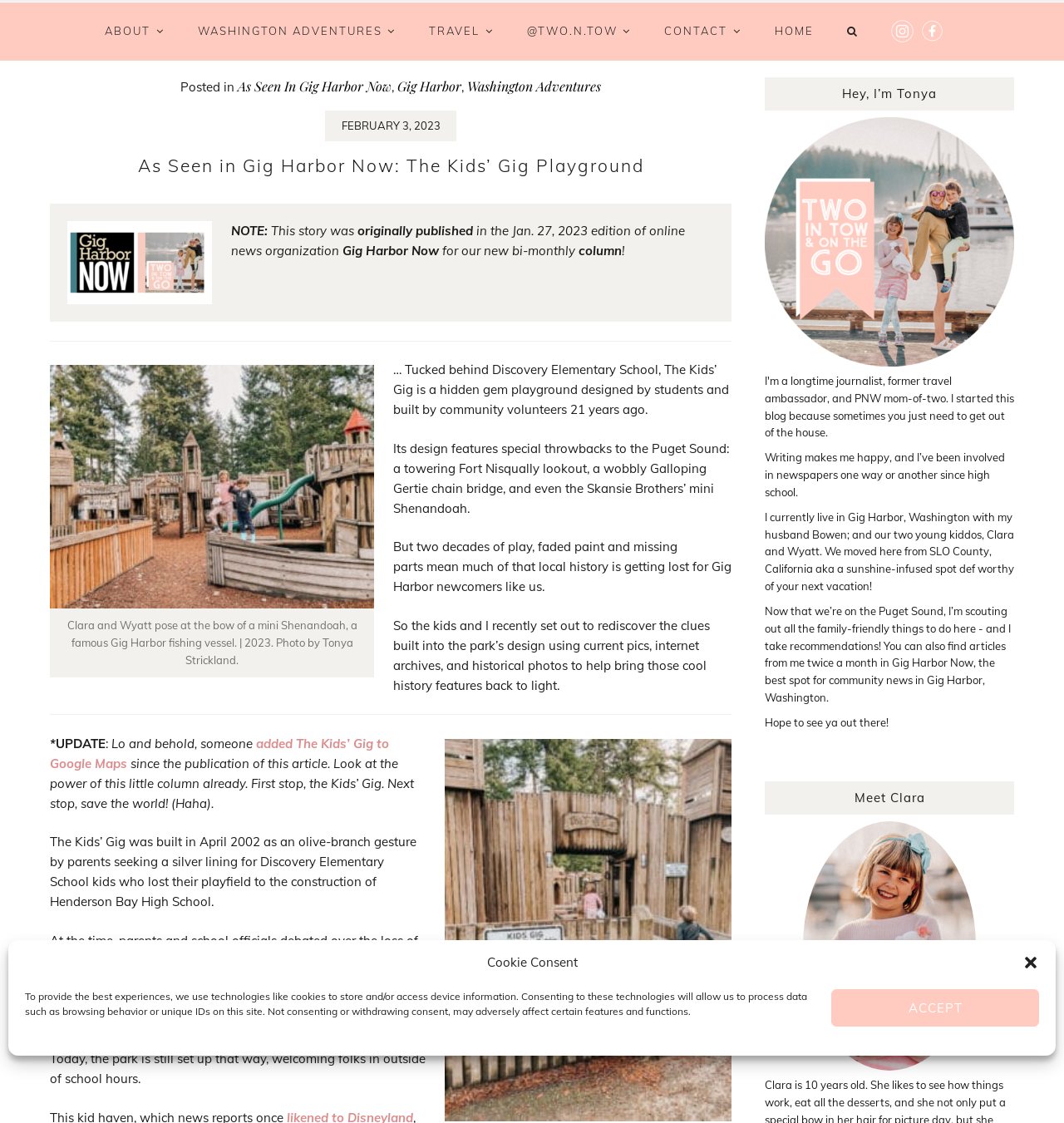Create an elaborate caption that covers all aspects of the webpage.

This webpage is about a playground called "The Kids' Gig" located in Gig Harbor, Washington. The playground is hidden behind Discovery Elementary School and features a unique design with elements inspired by the Puget Sound, such as a Fort Nisqually lookout and a Galloping Gertie chain bridge. The playground was built by community volunteers 21 years ago and has since become a local gem.

At the top of the page, there is a navigation menu with links to various sections of the website, including "About", "Washington Adventures", "Travel", and "Contact". Below the menu, there is a heading that reads "As Seen in Gig Harbor Now: The Kids' Gig Playground" followed by a brief description of the playground.

The main content of the page is divided into sections, each with a heading and a series of paragraphs. The first section describes the playground's design and features, including a wooden boat climber and a mini Shenandoah. The second section talks about the playground's history and how it was built by community volunteers.

There are several images on the page, including a photo of two kids standing on a wooden boat climber, a picture of a boy and a girl running into a wooden fort entrance, and an image of a mom and two kids posed on a green lawn.

Throughout the page, there are also links to other articles and websites, including a link to the original publication of the story in the Jan. 27, 2023 edition of an online news organization. Additionally, there is a section at the bottom of the page with a heading "UPDATE" that mentions someone adding The Kids' Gig to Google Maps since the publication of the article.

Overall, the webpage is a descriptive and informative article about a unique playground in Gig Harbor, Washington, with a focus on its design, history, and significance to the local community.